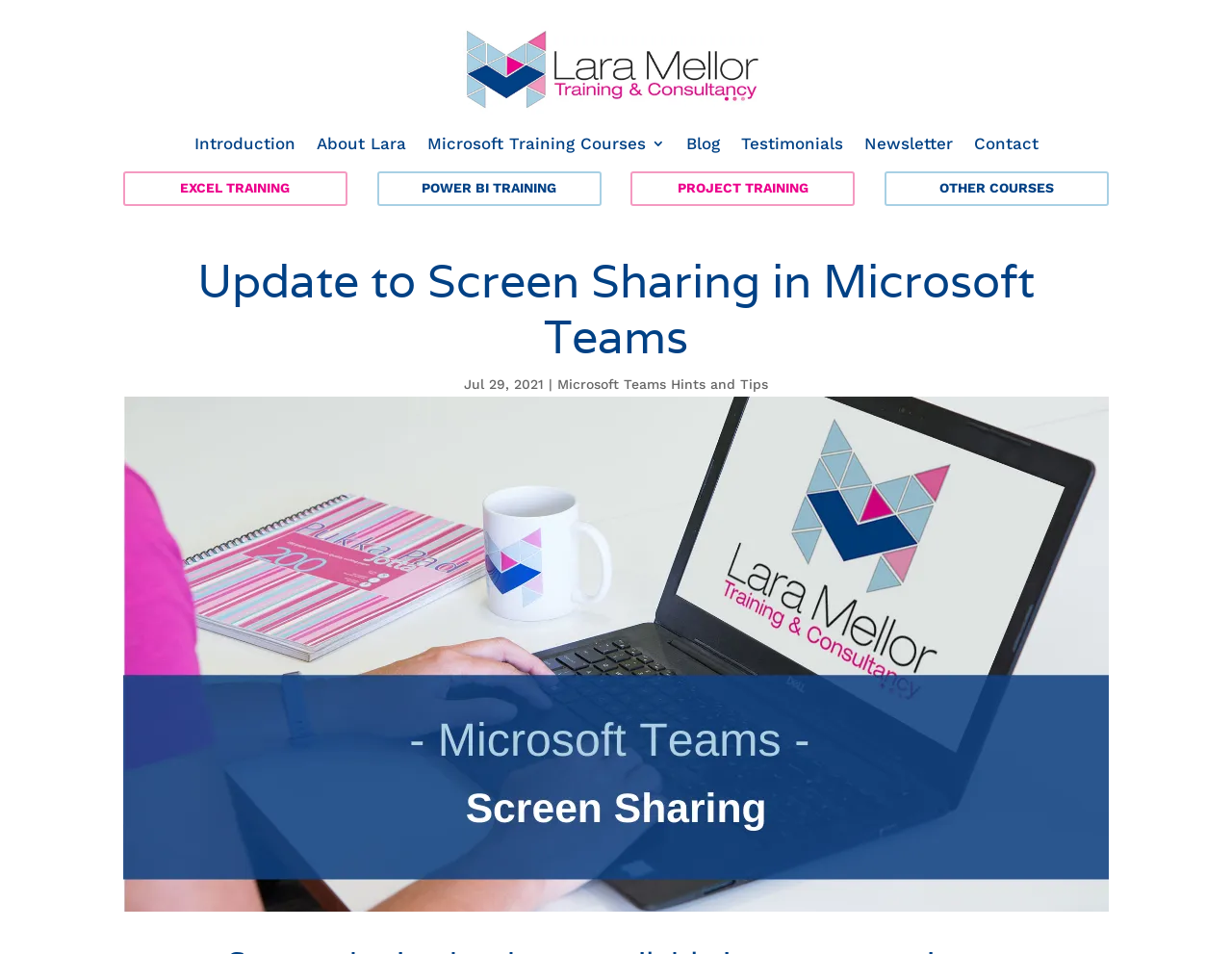Generate a thorough caption detailing the webpage content.

The webpage is about Lara Mellor Training and Consultancy, specifically focusing on an update to screen sharing in Microsoft Teams. At the top, there is a logo image and a link to the website. Below the logo, there is a navigation menu with links to various sections, including Introduction, About Lara, Microsoft Training Courses, Blog, Testimonials, Newsletter, and Contact.

On the left side, there are four prominent links to different training courses: EXCEL TRAINING, POWER BI TRAINING, PROJECT TRAINING, and OTHER COURSES. These links are arranged vertically, with EXCEL TRAINING at the top and OTHER COURSES at the bottom.

The main content of the webpage is headed by a title "Update to Screen Sharing in Microsoft Teams" and is accompanied by a date "Jul 29, 2021" and a link to "Microsoft Teams Hints and Tips". Below the title, there is a large image related to the blog post about Microsoft Teams screen sharing, which takes up most of the page's width.